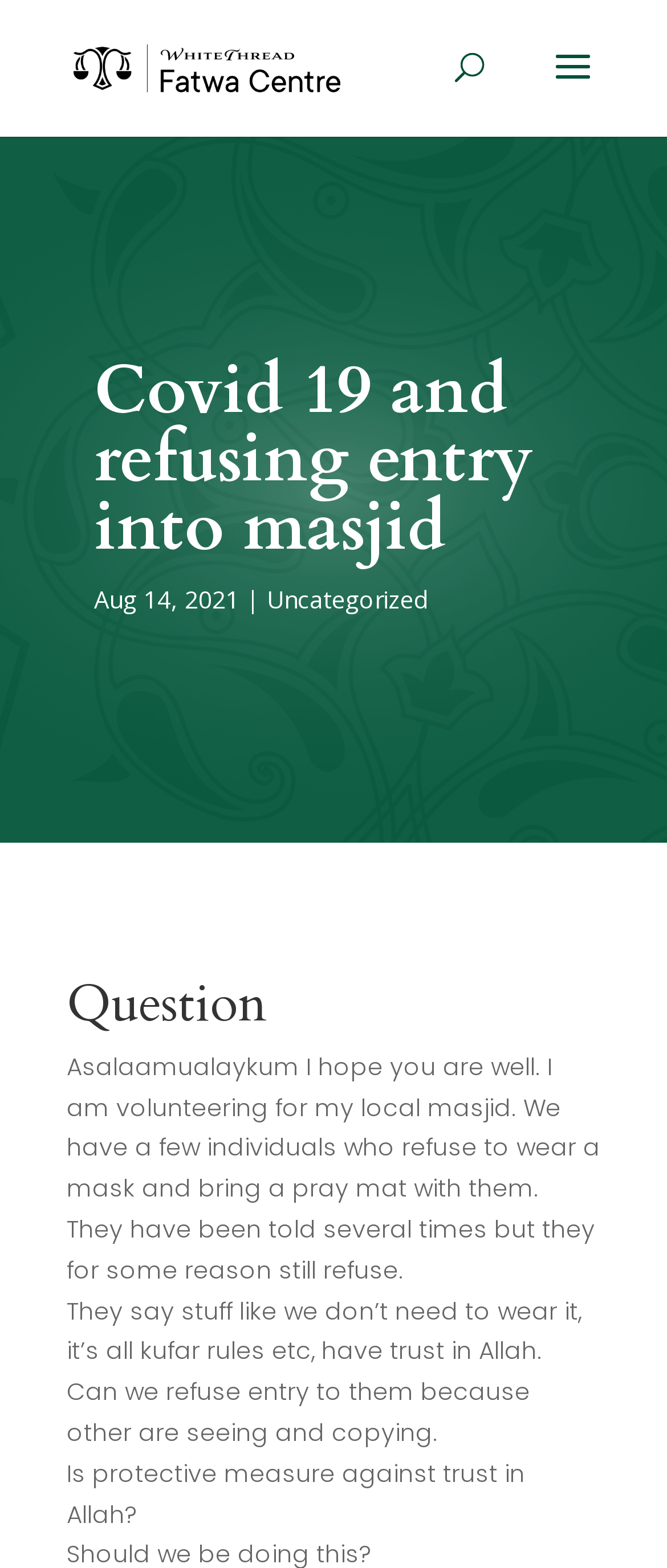What is the headline of the webpage?

Covid 19 and refusing entry into masjid